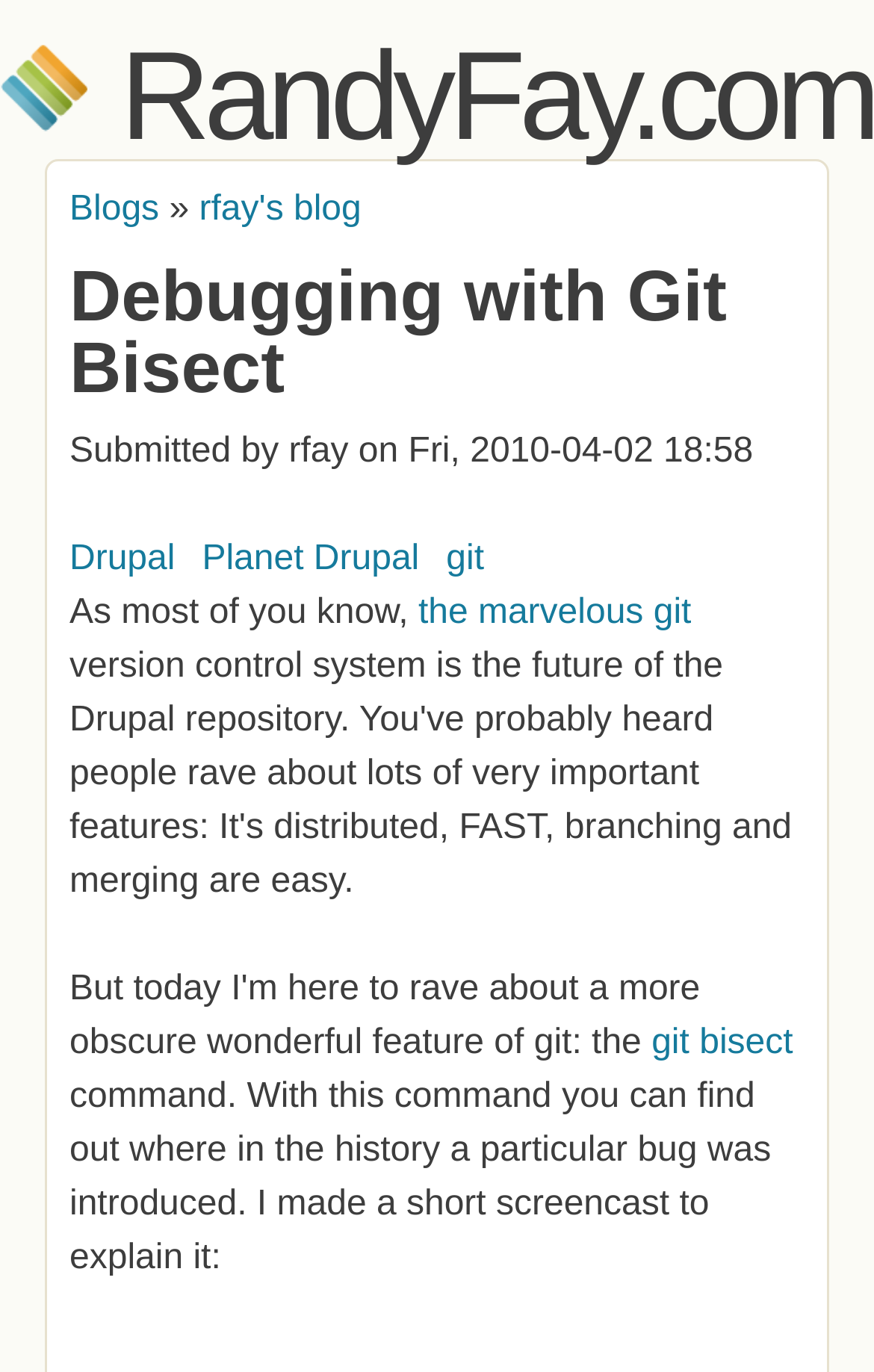Please provide a comprehensive answer to the question based on the screenshot: What is the website's name?

The website's name can be found in the top-left corner of the webpage, where it is written as 'RandyFay.com' with an image of the same name beside it.